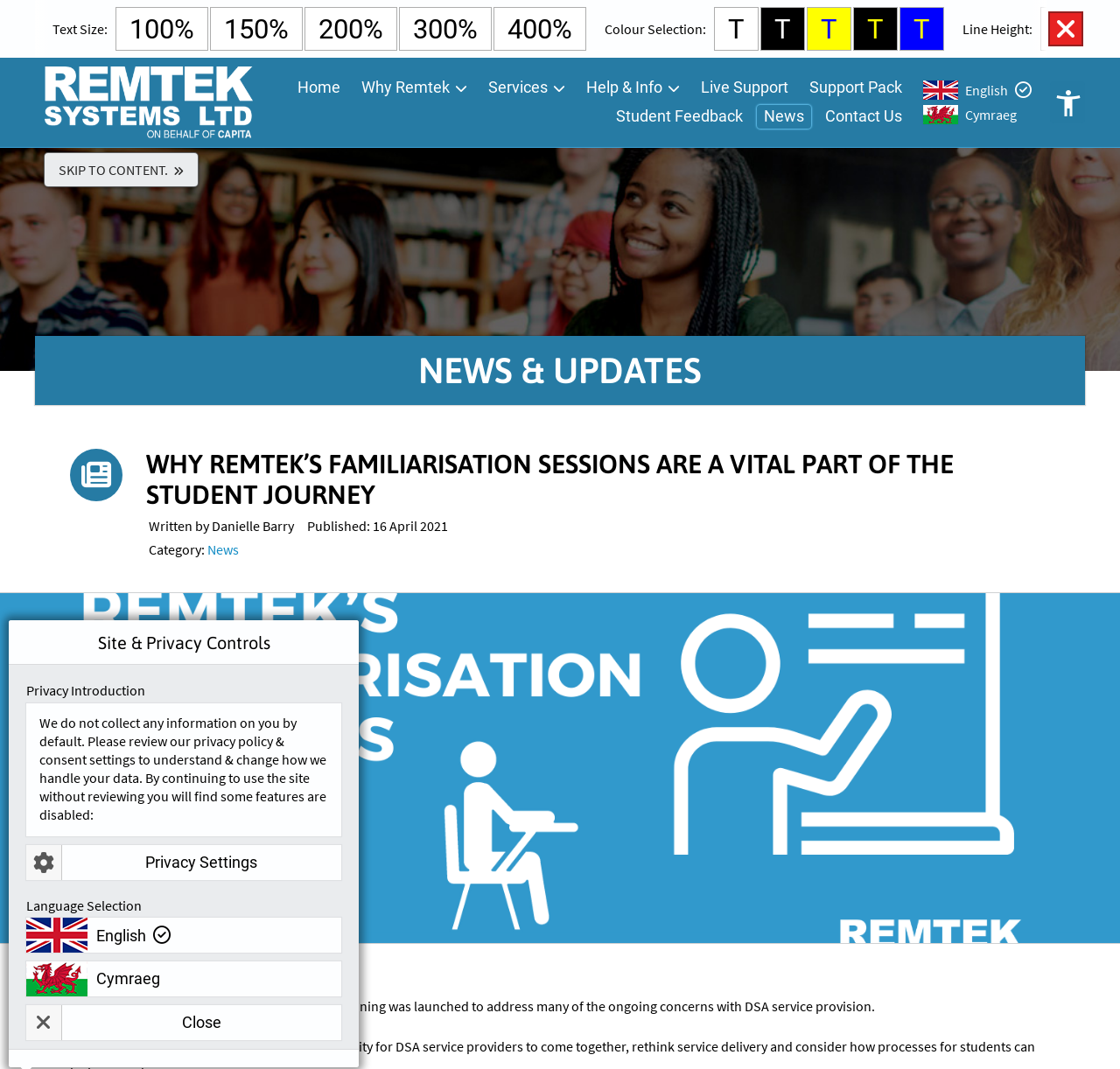Determine the bounding box coordinates for the UI element described. Format the coordinates as (top-left x, top-left y, bottom-right x, bottom-right y) and ensure all values are between 0 and 1. Element description: Close

[0.023, 0.94, 0.305, 0.973]